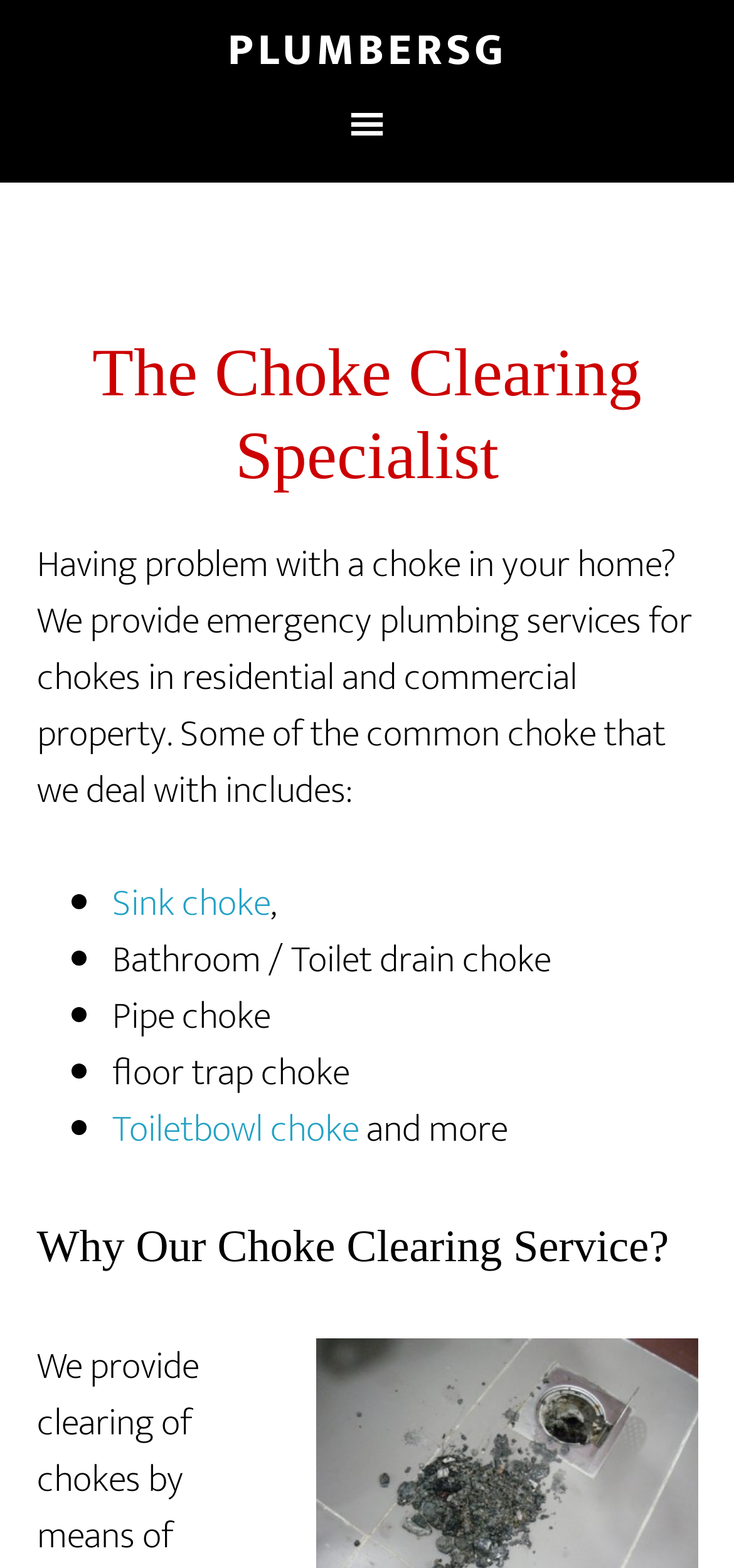Extract the primary header of the webpage and generate its text.

The Choke Clearing Specialist